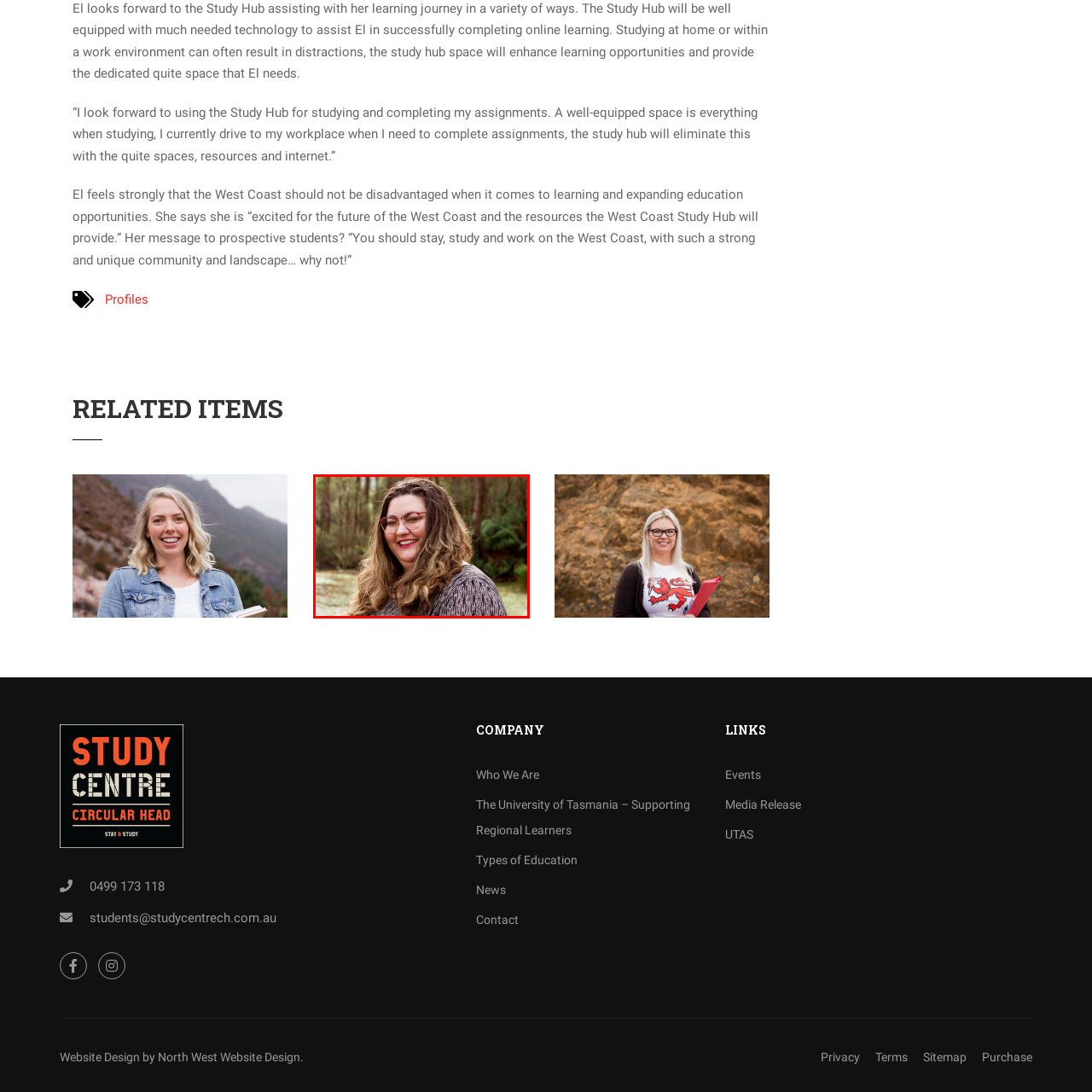Offer a complete and descriptive caption for the image marked by the red box.

This image features a woman with long, wavy hair and glasses, smiling warmly as she stands in a natural setting surrounded by trees and greenery. Her bright expression reflects confidence and enthusiasm. She is associated with the West Coast Study Hub, which is designed to support students like her in their learning journeys. The Study Hub aims to provide a dedicated space equipped with essential technology and resources for online learning, offering a distraction-free environment for students. El, a prominent figure linked to this initiative, expresses her excitement about the opportunities the Study Hub will create, emphasizing the importance of a well-equipped study space for academic success.